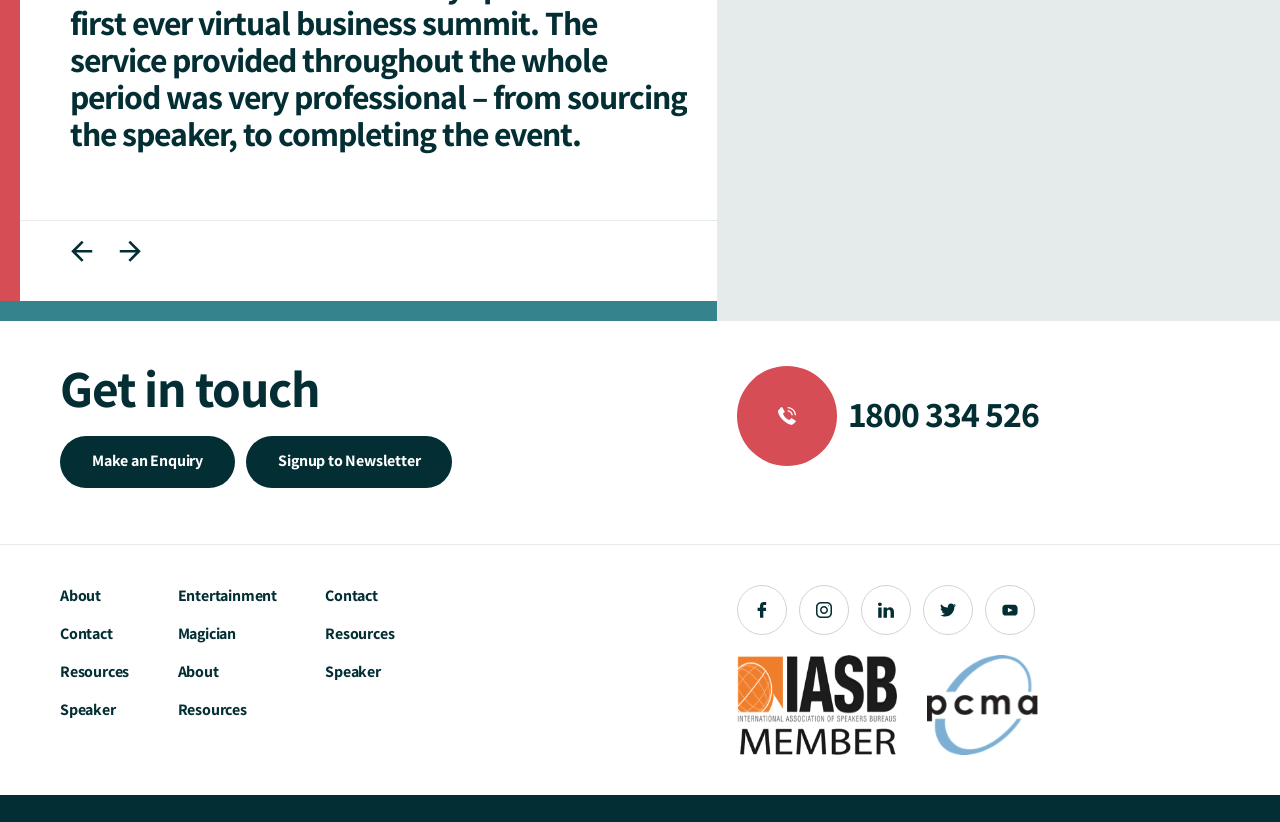From the screenshot, find the bounding box of the UI element matching this description: "Protagonist Pictures". Supply the bounding box coordinates in the form [left, top, right, bottom], each a float between 0 and 1.

None